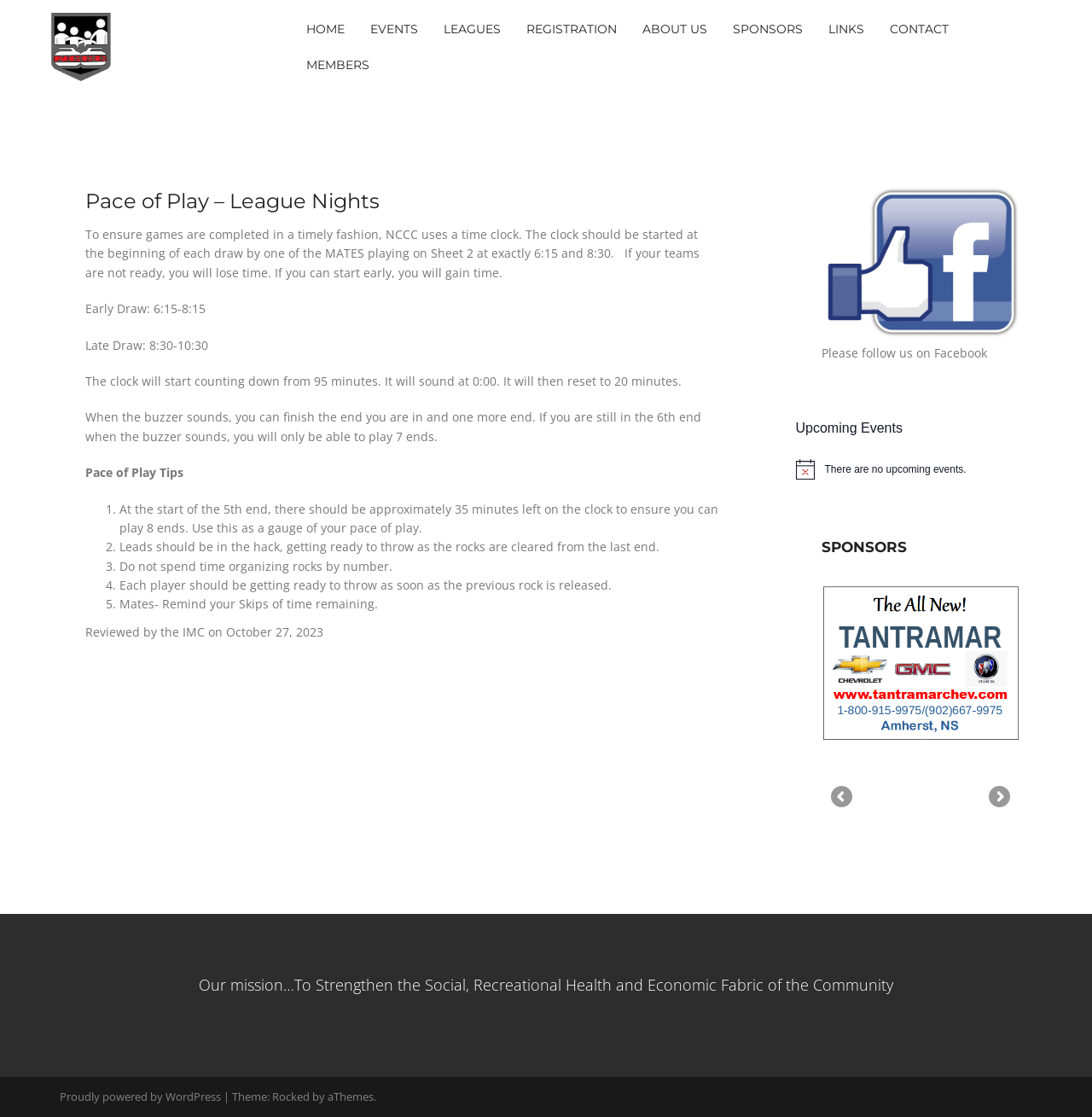Please identify the bounding box coordinates of the element that needs to be clicked to execute the following command: "Follow the Northumberland Community Curling Club on Facebook". Provide the bounding box using four float numbers between 0 and 1, formatted as [left, top, right, bottom].

[0.752, 0.286, 0.934, 0.3]